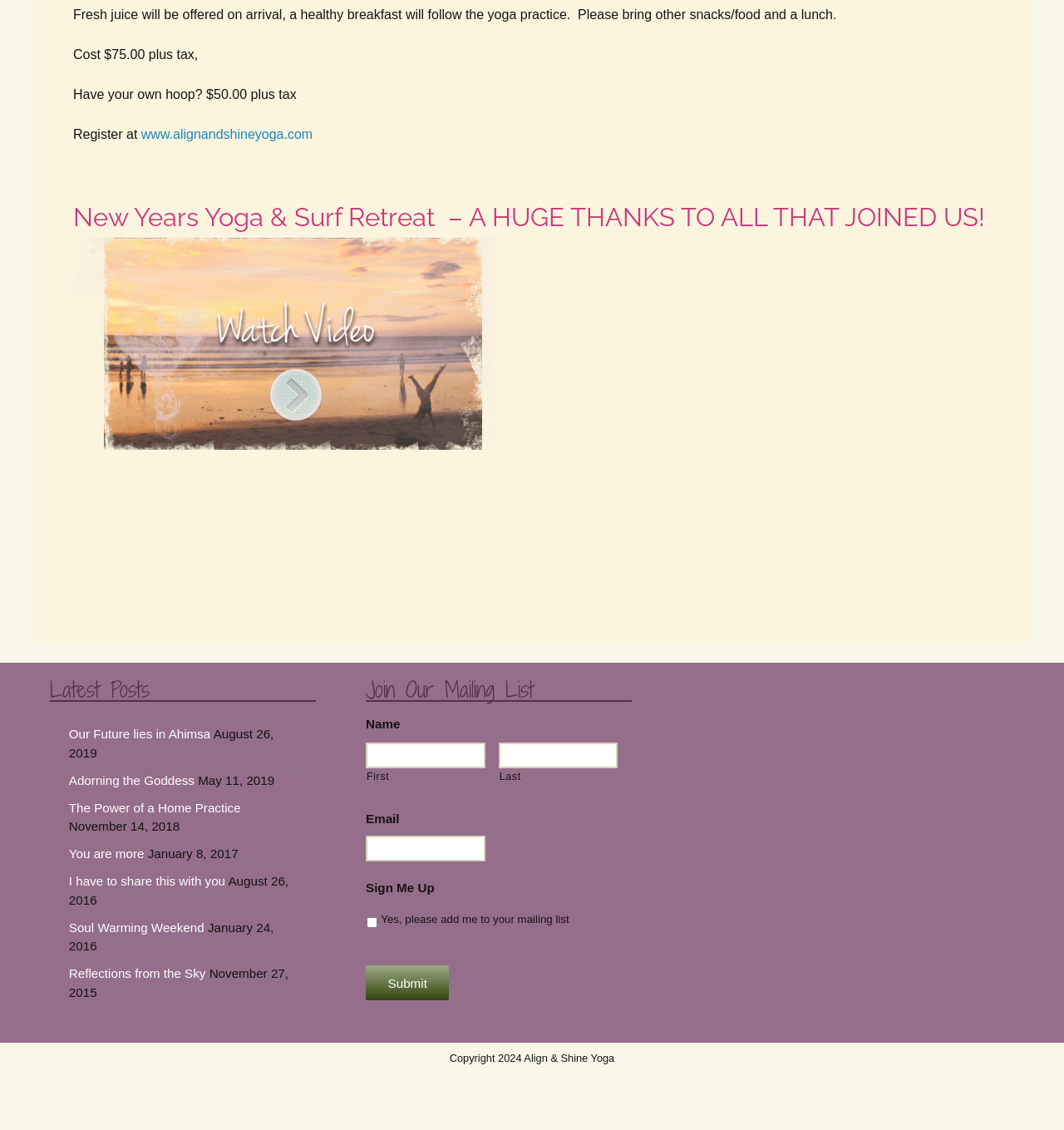What is the discount for bringing your own hoop?
Using the details shown in the screenshot, provide a comprehensive answer to the question.

The discount for bringing your own hoop can be calculated by subtracting the price 'Have your own hoop? $50.00 plus tax' from the original price 'Cost $75.00 plus tax', resulting in a discount of $25.00.